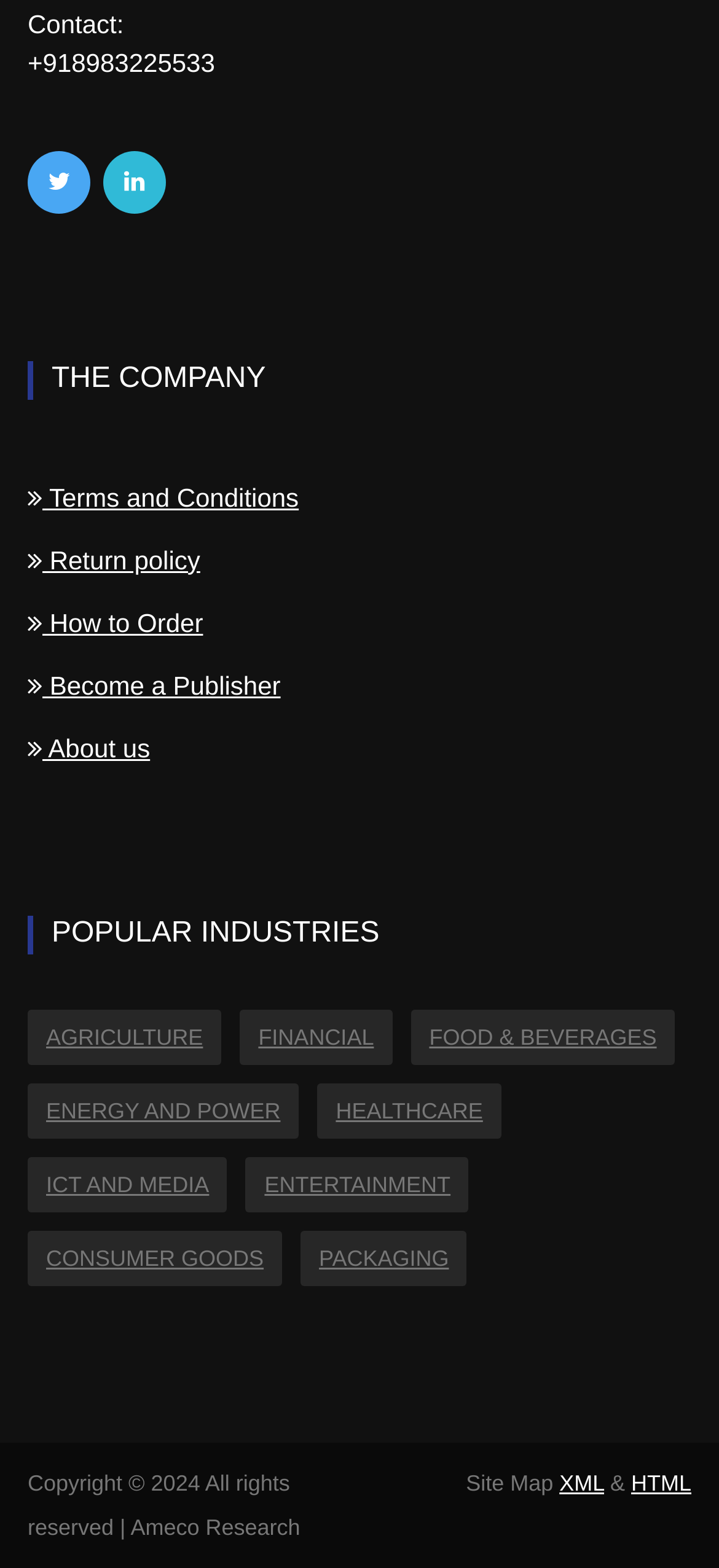Based on what you see in the screenshot, provide a thorough answer to this question: What is the last link in the webpage?

The last link in the webpage is 'HTML', which is located at the bottom of the webpage, next to the 'XML' link and the '&' static text.